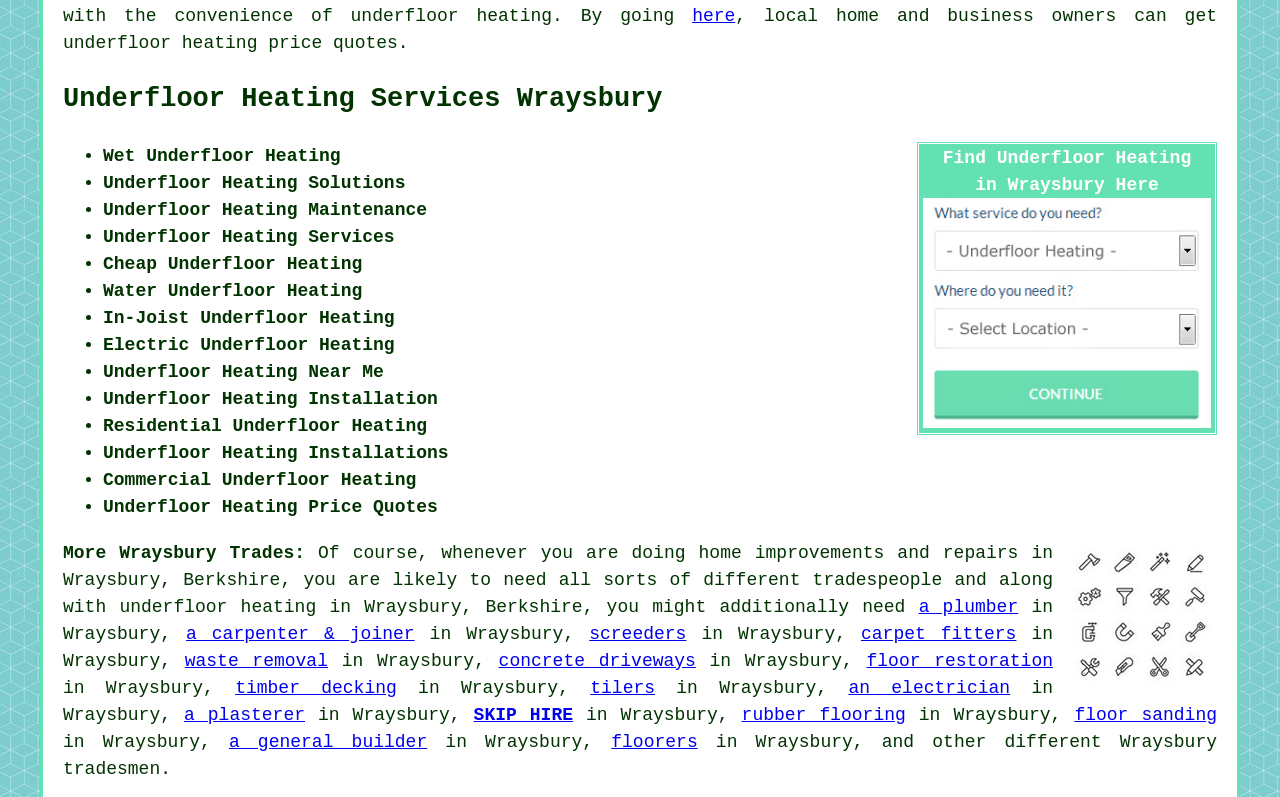What is the purpose of the webpage?
We need a detailed and meticulous answer to the question.

The purpose of the webpage is to provide underfloor heating price quotes to local home and business owners in Wraysbury, Berkshire, as indicated by the text 'local home and business owners can get underfloor heating price quotes'.